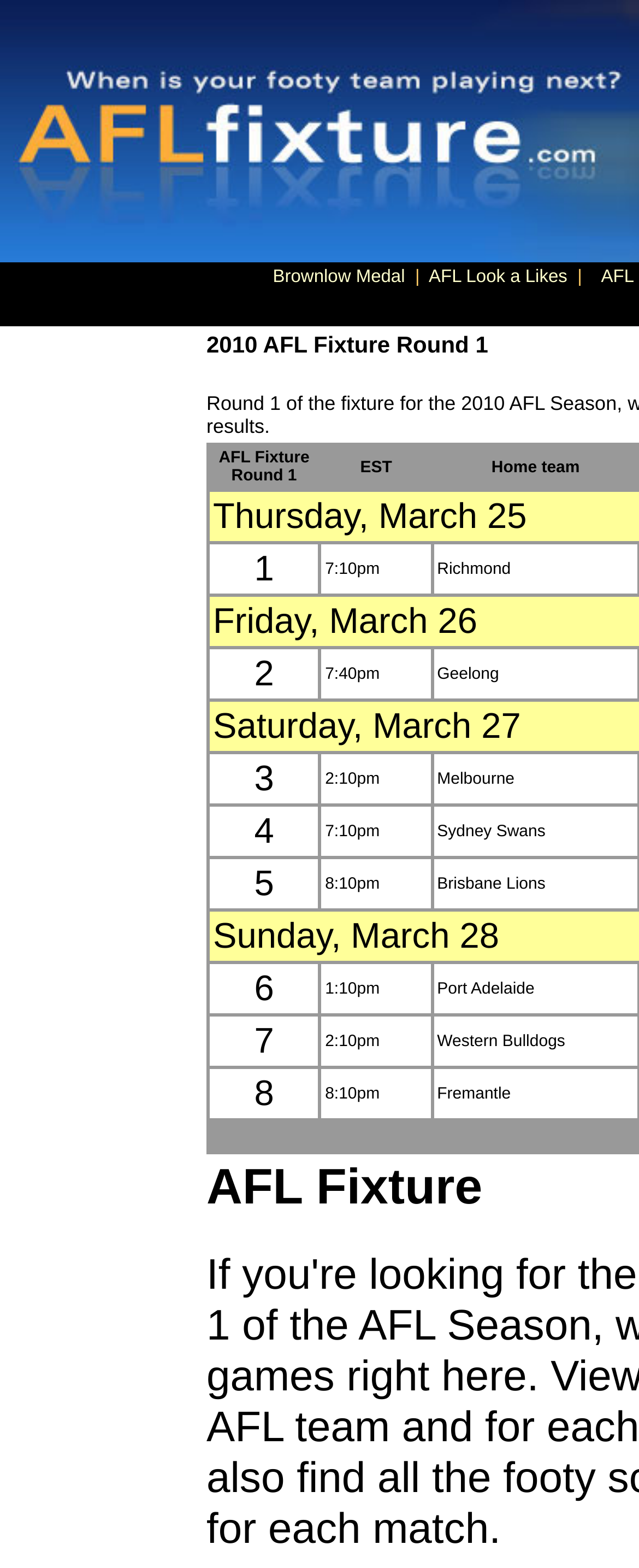Extract the bounding box for the UI element that matches this description: "AFL Look a Likes".

[0.671, 0.17, 0.888, 0.183]